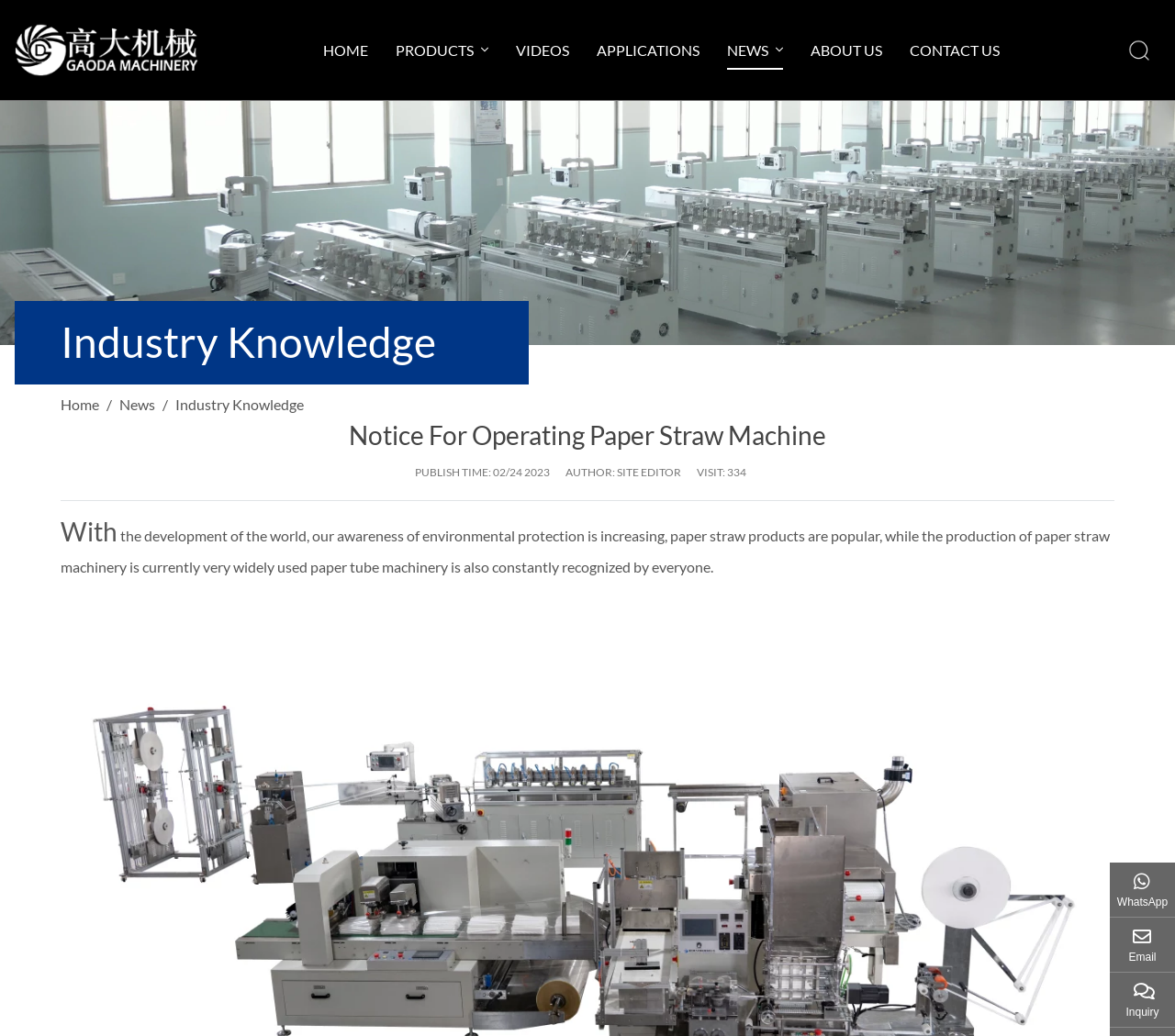What is the company name mentioned on the webpage?
Using the image as a reference, answer the question with a short word or phrase.

Wenzhou Gaoda Paper Tube Machinery Co.,Ltd